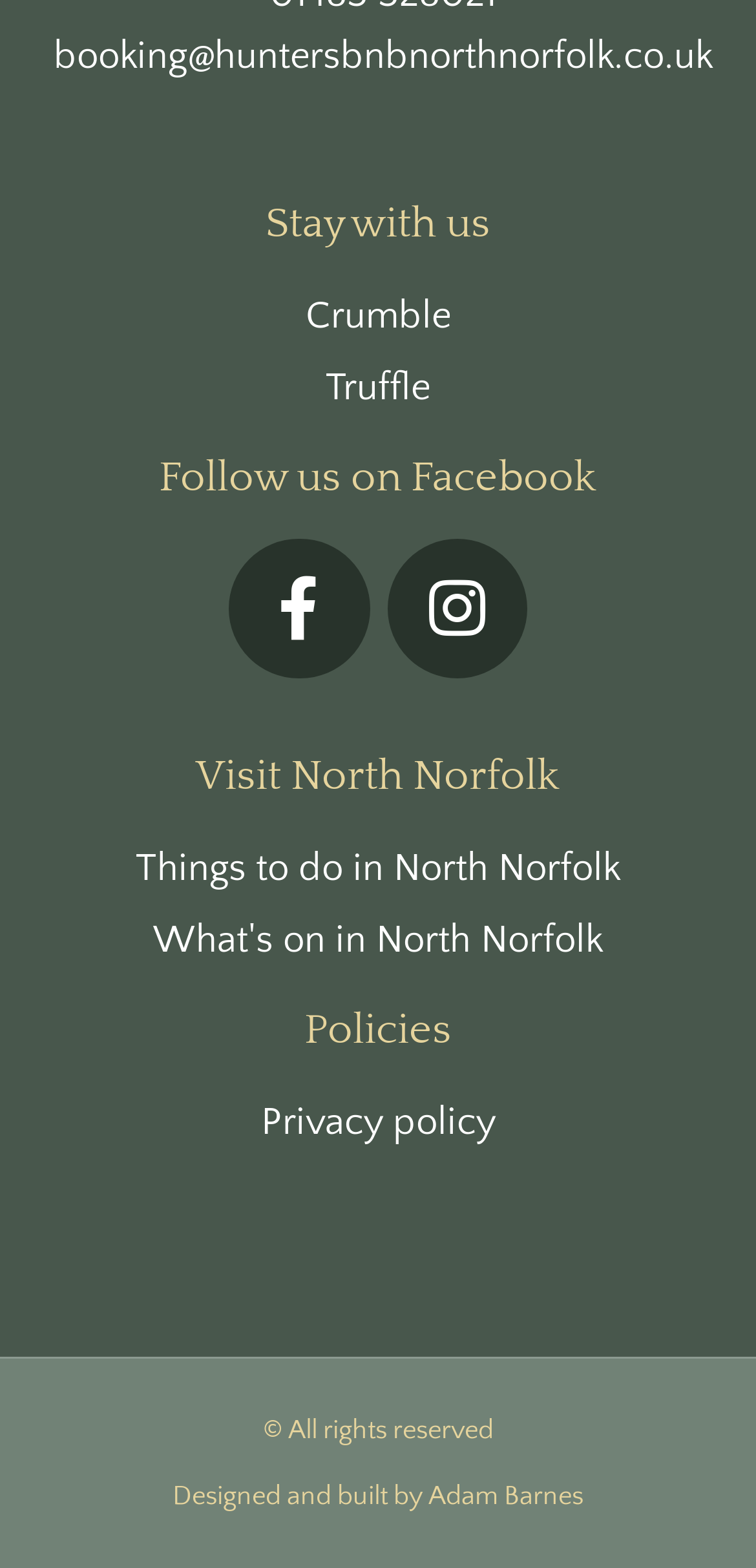Please determine the bounding box coordinates of the element's region to click for the following instruction: "Follow on Facebook".

[0.302, 0.343, 0.488, 0.433]